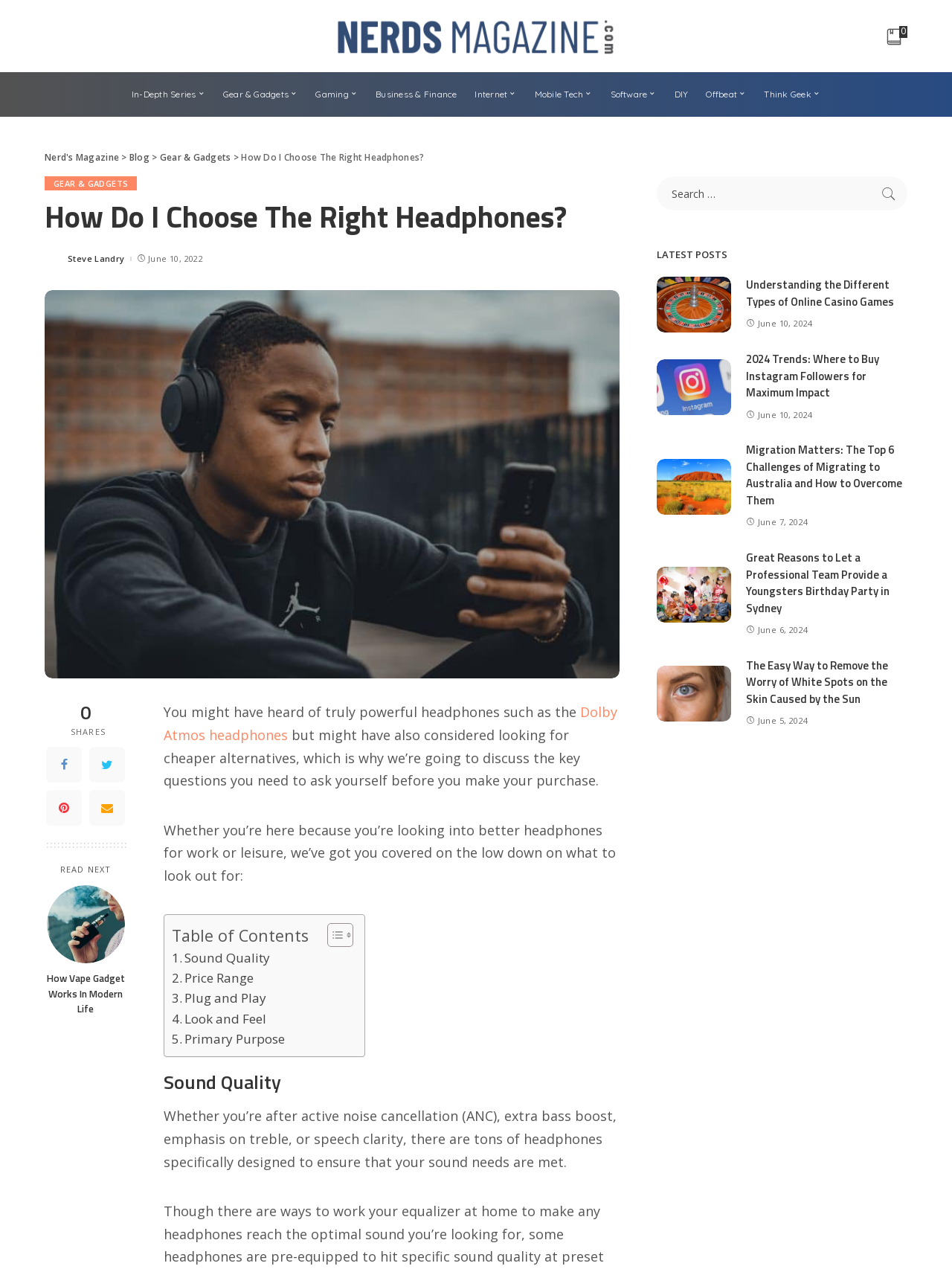Identify the bounding box for the UI element specified in this description: "title="Nerd's Magazine"". The coordinates must be four float numbers between 0 and 1, formatted as [left, top, right, bottom].

[0.349, 0.012, 0.651, 0.045]